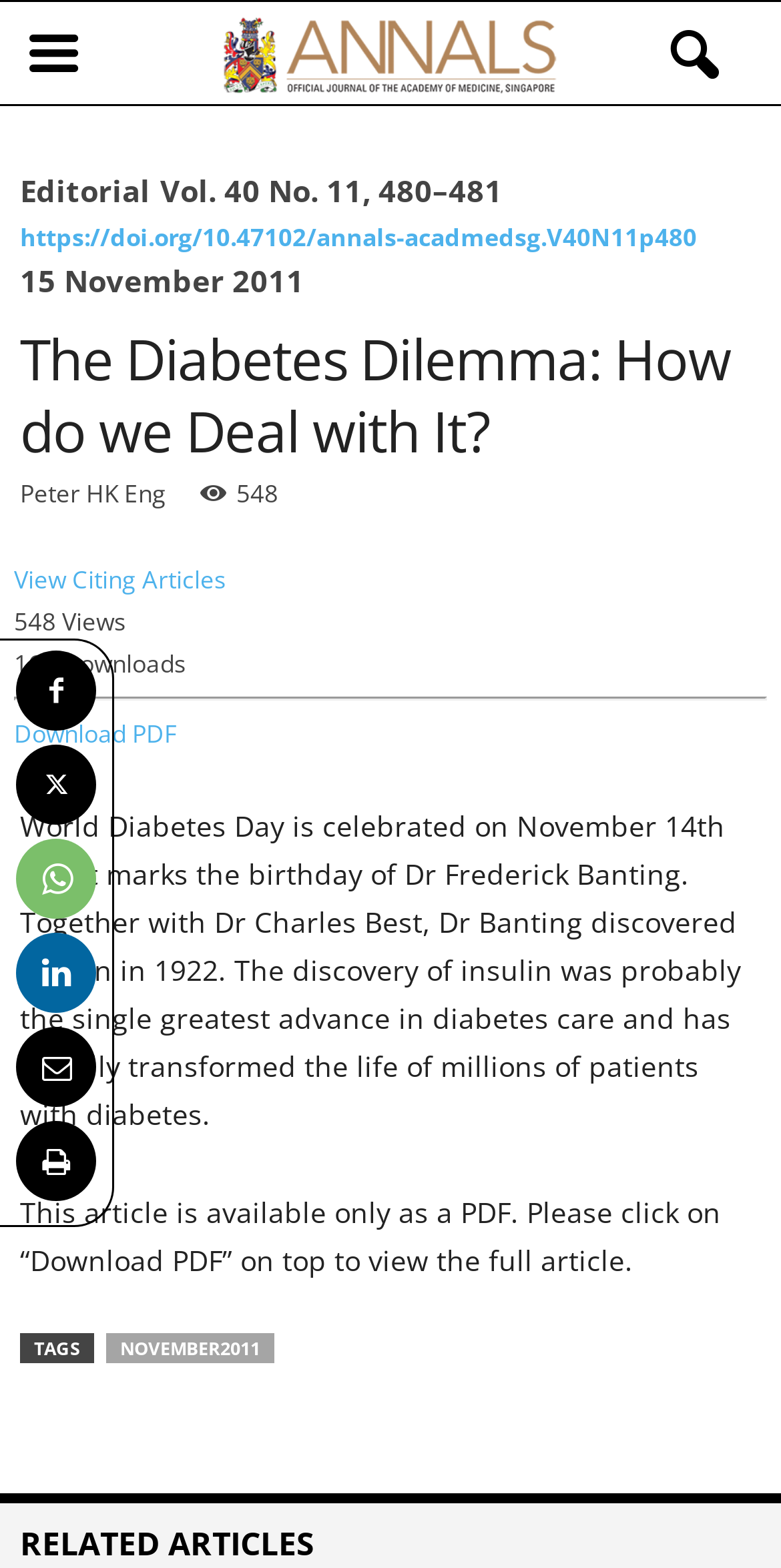Elaborate on the information and visuals displayed on the webpage.

The webpage appears to be an article page from the Annals Singapore journal. At the top, there is a layout table with a link and a button on the right side. Below this, there is a main section that contains the article's metadata, including the title "The Diabetes Dilemma: How do we Deal with It?" in a large font, followed by the author's name "Peter HK Eng" and the page number "548". 

On the left side of the main section, there are several links to social media platforms, including Facebook, Twitter, and LinkedIn, represented by their respective icons. Below these links, there are metrics showing the number of views and downloads of the article. A horizontal separator line divides this section from the rest of the article.

The main content of the article is presented in a large block of text, which discusses World Diabetes Day and its significance. The text is followed by a note indicating that the full article is available only as a PDF and provides a link to download it.

At the bottom of the page, there is a footer section that contains a list of tags, including "NOVEMBER2011", and a heading that says "RELATED ARTICLES" with a layout table below it, although the related articles themselves are not visible on this page.

On the right side of the page, there is a section that appears to be a table of contents or a navigation menu, with a heading that says "Page 1" repeated multiple times, but the actual content of these pages is not visible on this screenshot.